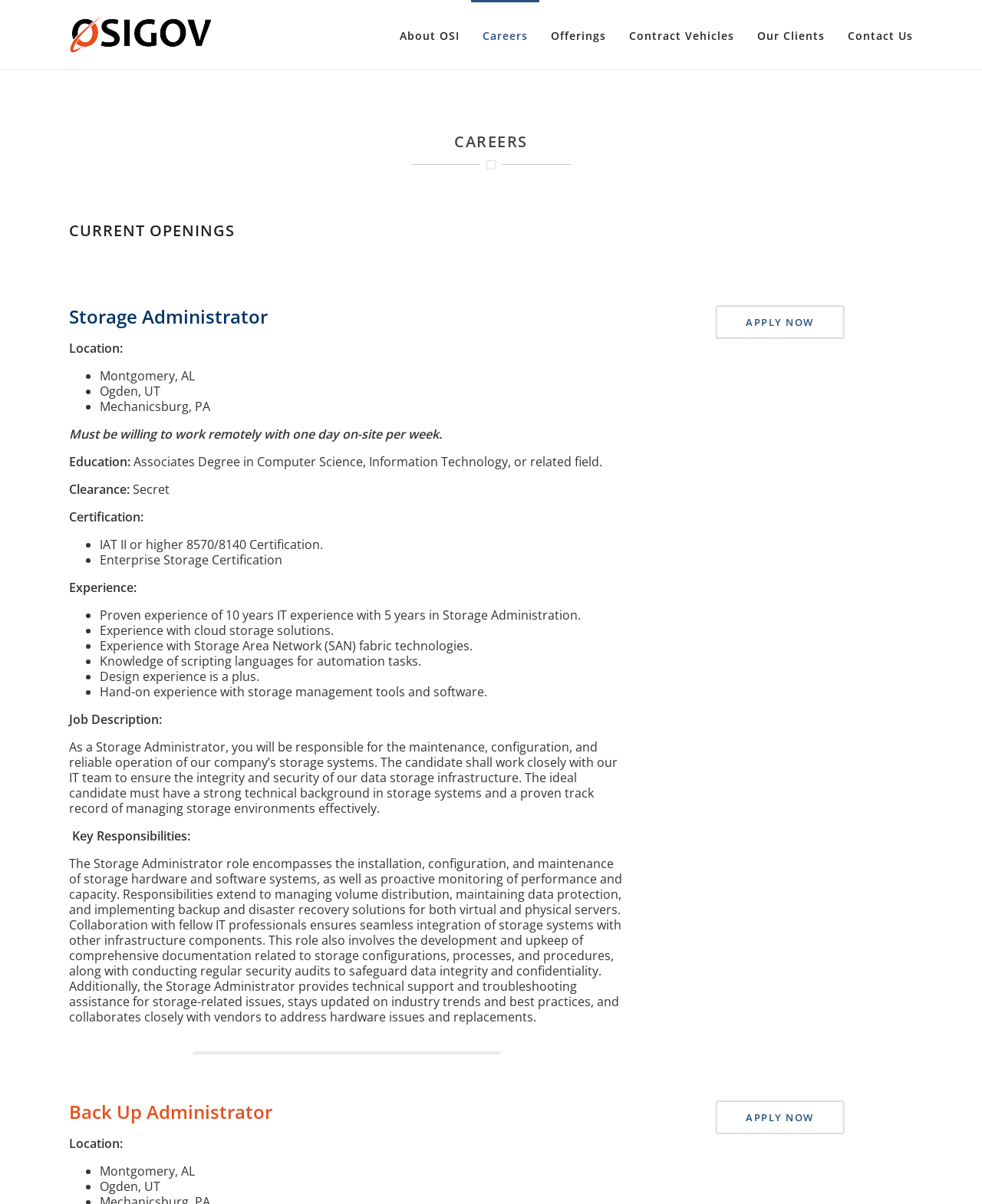Determine the bounding box coordinates for the region that must be clicked to execute the following instruction: "Email the firm information".

None